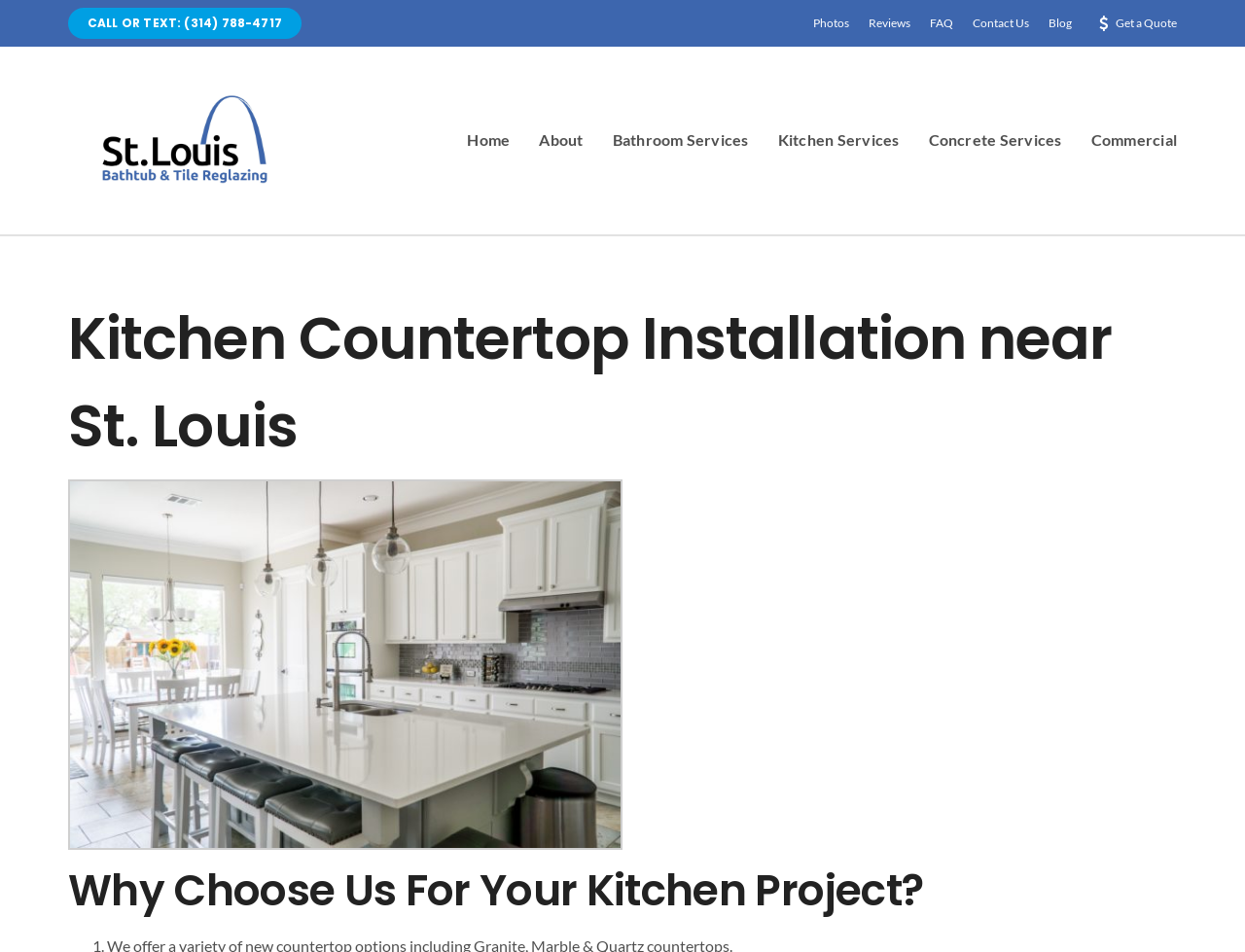Please identify the bounding box coordinates of where to click in order to follow the instruction: "Visit Home page".

[0.375, 0.115, 0.41, 0.18]